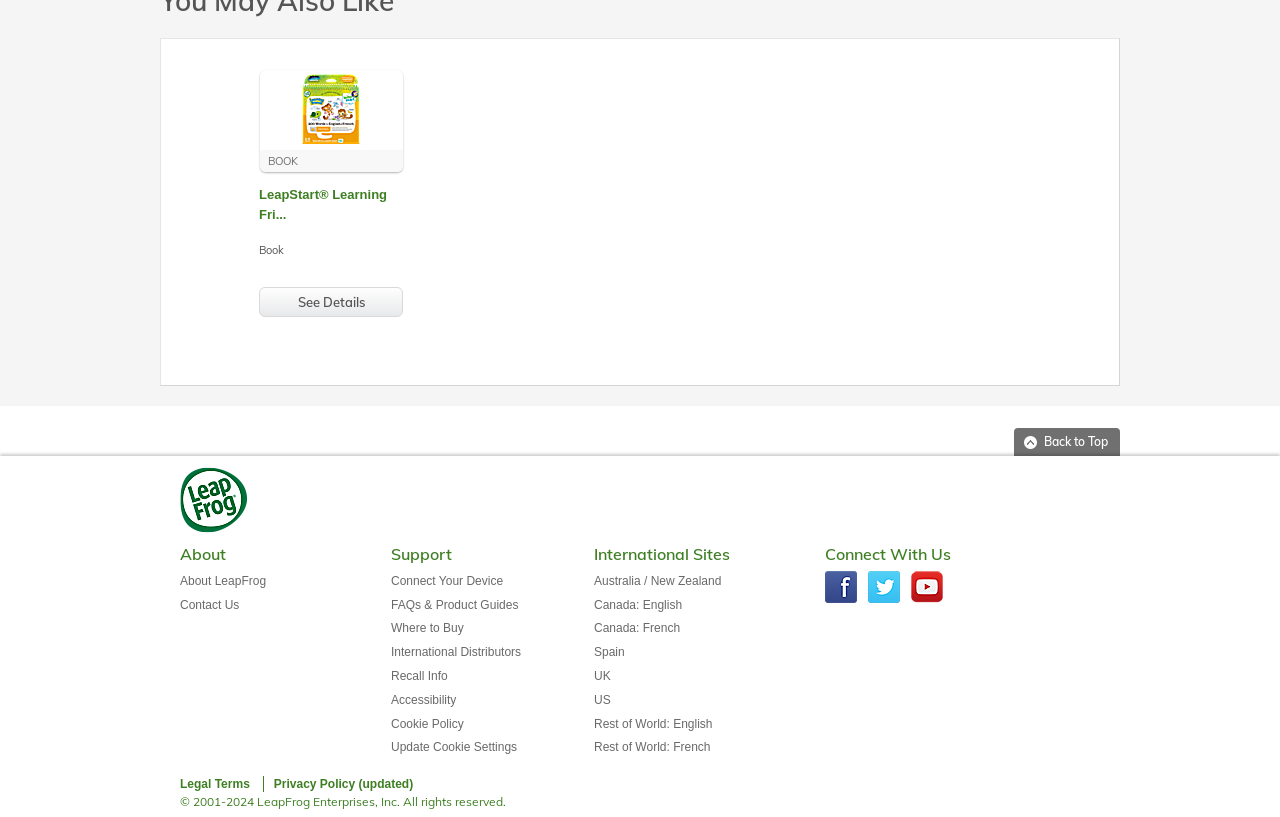Please identify the bounding box coordinates of the element that needs to be clicked to perform the following instruction: "Click on LeapStart Learning Fri...".

[0.202, 0.227, 0.315, 0.275]